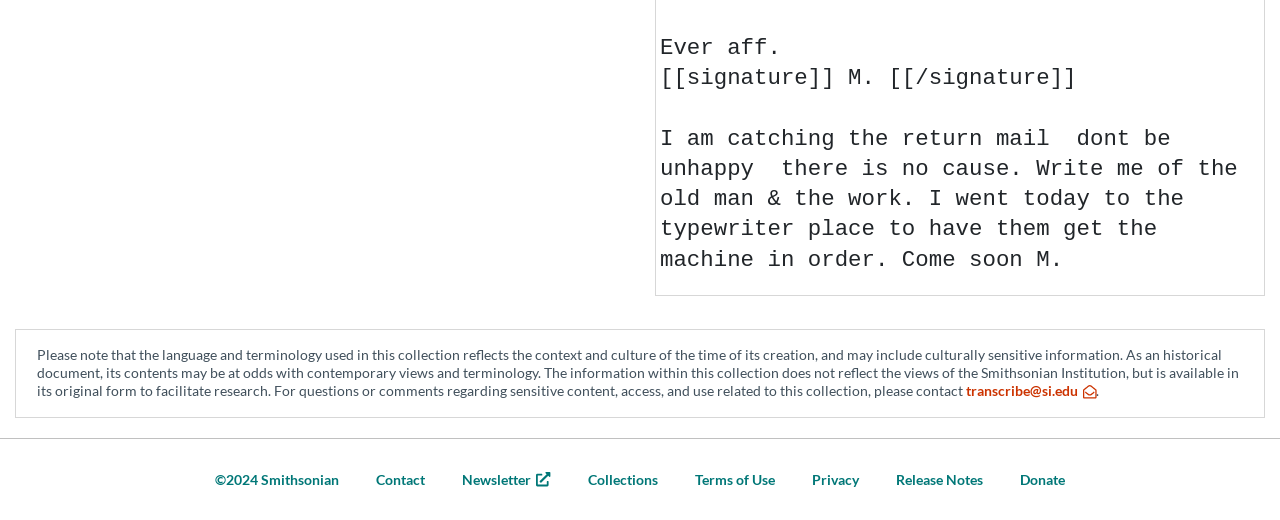Pinpoint the bounding box coordinates of the element you need to click to execute the following instruction: "contact the Smithsonian". The bounding box should be represented by four float numbers between 0 and 1, in the format [left, top, right, bottom].

[0.755, 0.737, 0.857, 0.768]